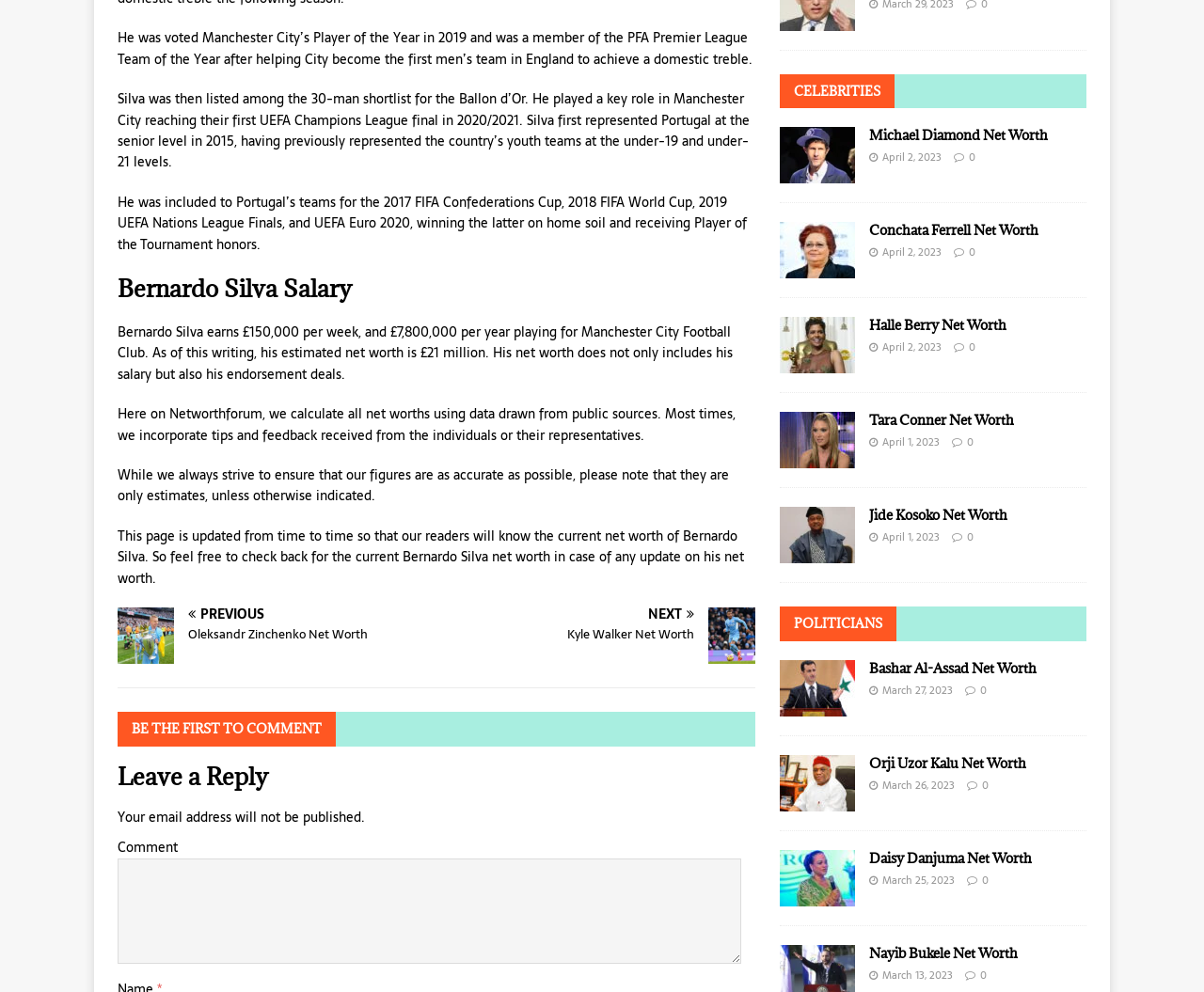Using the webpage screenshot, find the UI element described by Nayib Bukele Net Worth. Provide the bounding box coordinates in the format (top-left x, top-left y, bottom-right x, bottom-right y), ensuring all values are floating point numbers between 0 and 1.

[0.722, 0.952, 0.845, 0.97]